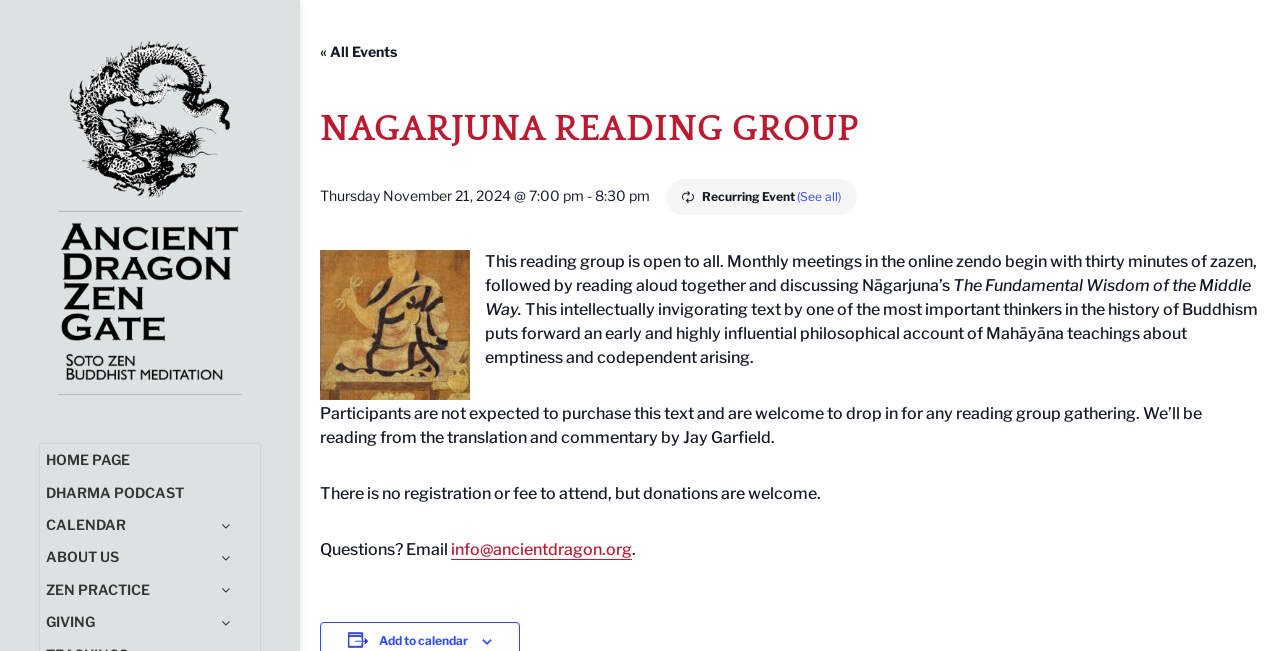Locate the bounding box of the user interface element based on this description: "info@ancientdragon.org".

[0.352, 0.829, 0.494, 0.86]